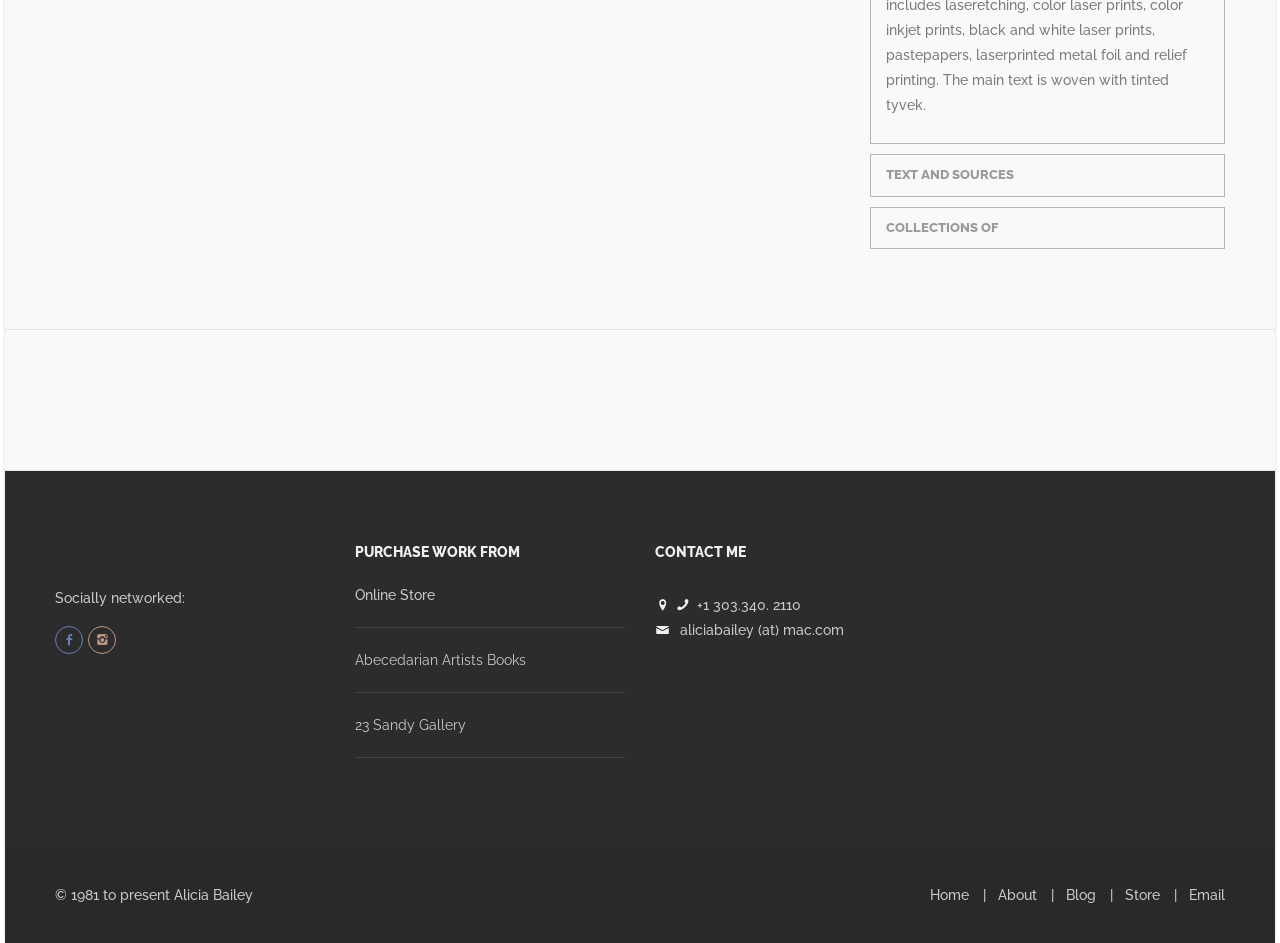Give a one-word or short phrase answer to this question: 
What is the name of the online store?

Online Store